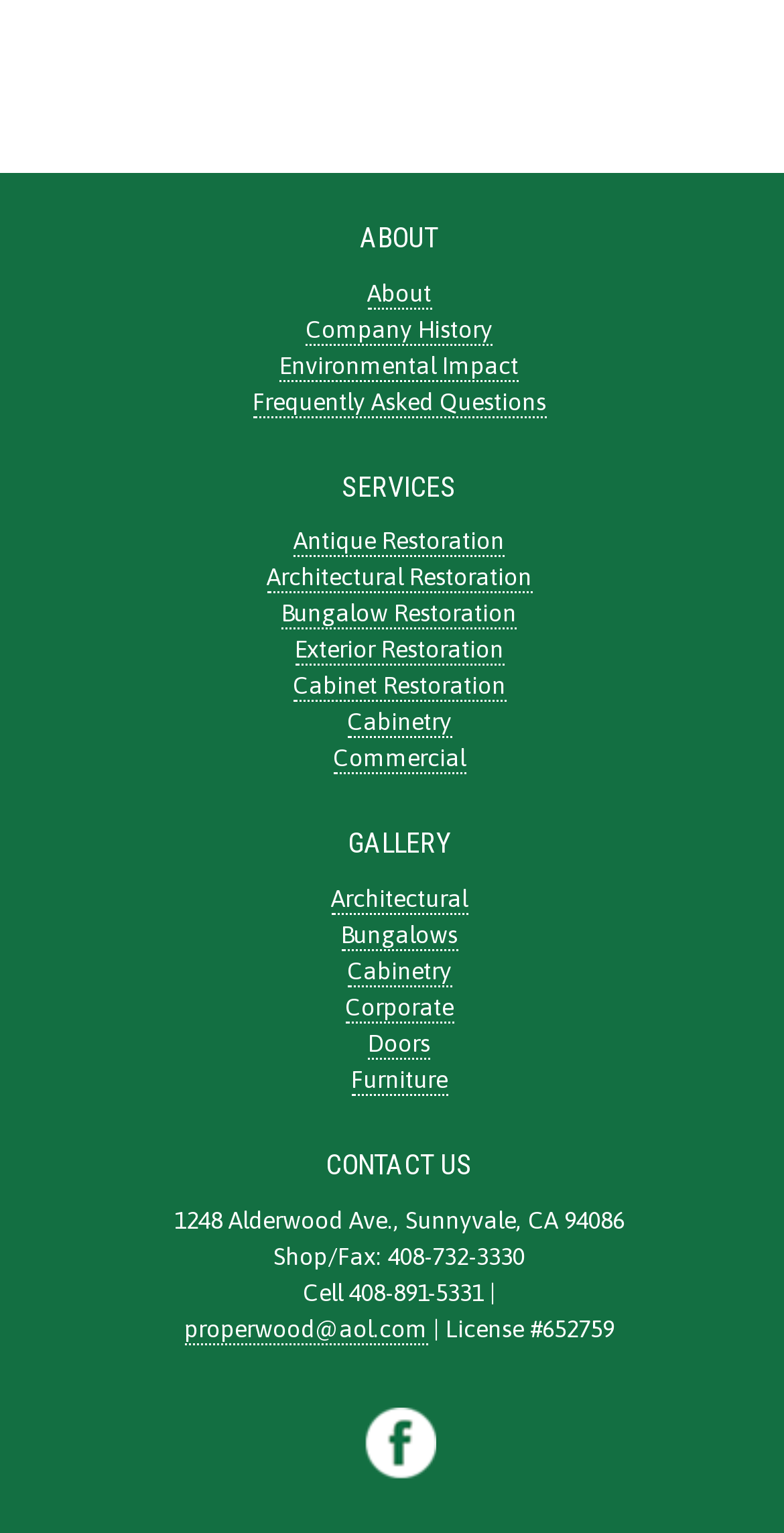What is the email address for contact?
Refer to the image and answer the question using a single word or phrase.

properwood@aol.com